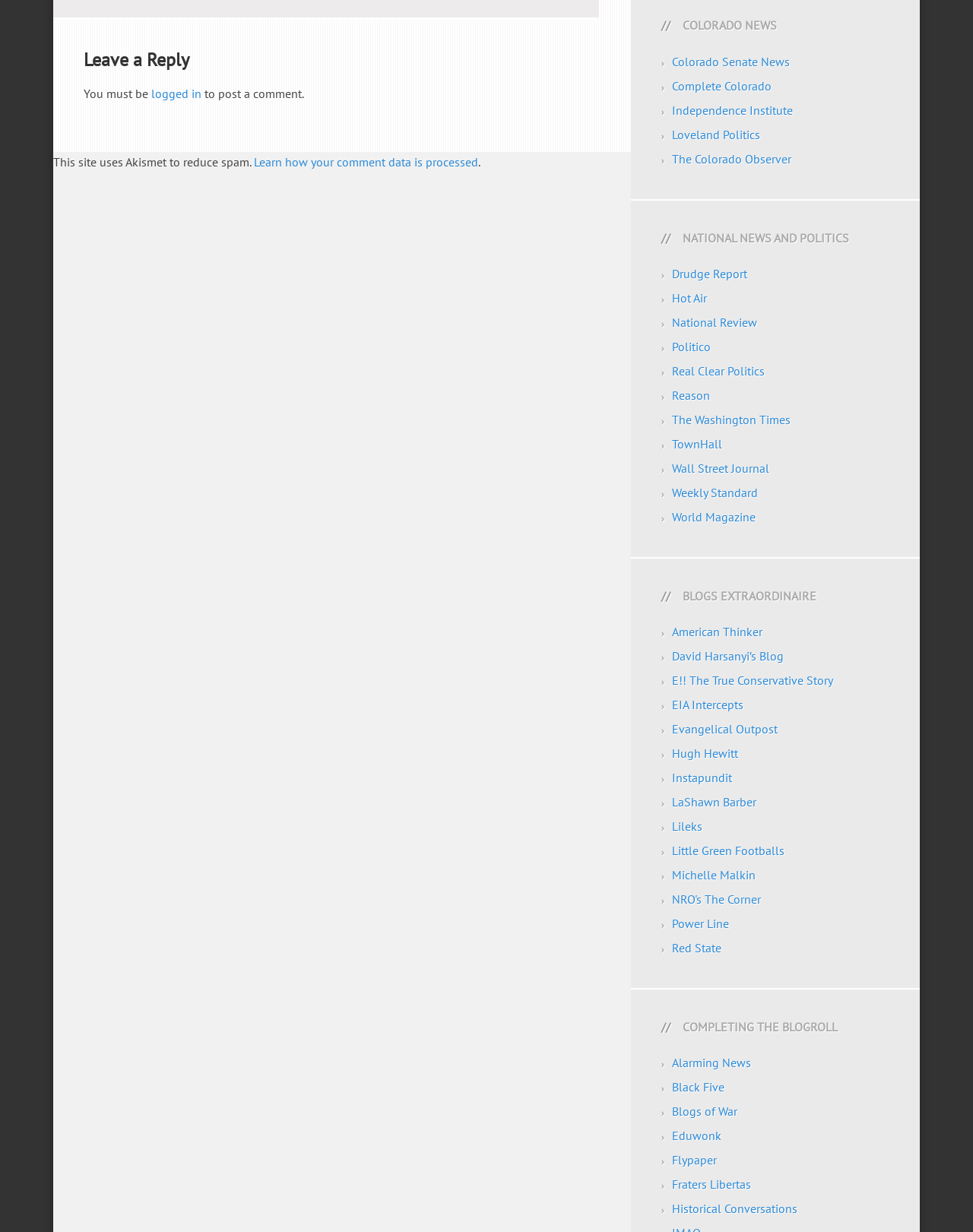Identify the bounding box coordinates of the clickable region required to complete the instruction: "Read 'The Washington Times'". The coordinates should be given as four float numbers within the range of 0 and 1, i.e., [left, top, right, bottom].

[0.691, 0.334, 0.812, 0.347]